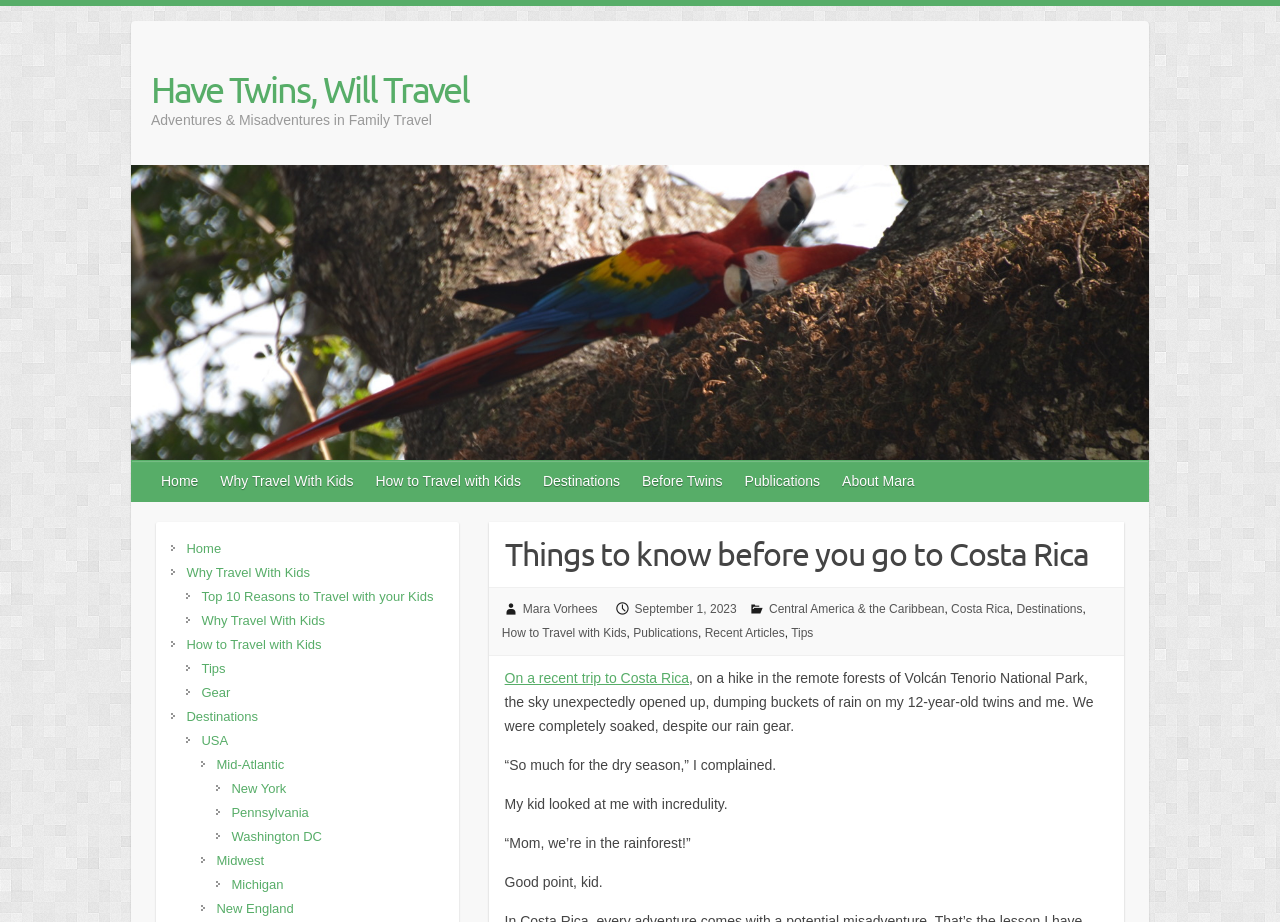Please identify the coordinates of the bounding box for the clickable region that will accomplish this instruction: "Explore 'Destinations' in 'Central America & the Caribbean'".

[0.601, 0.653, 0.738, 0.668]